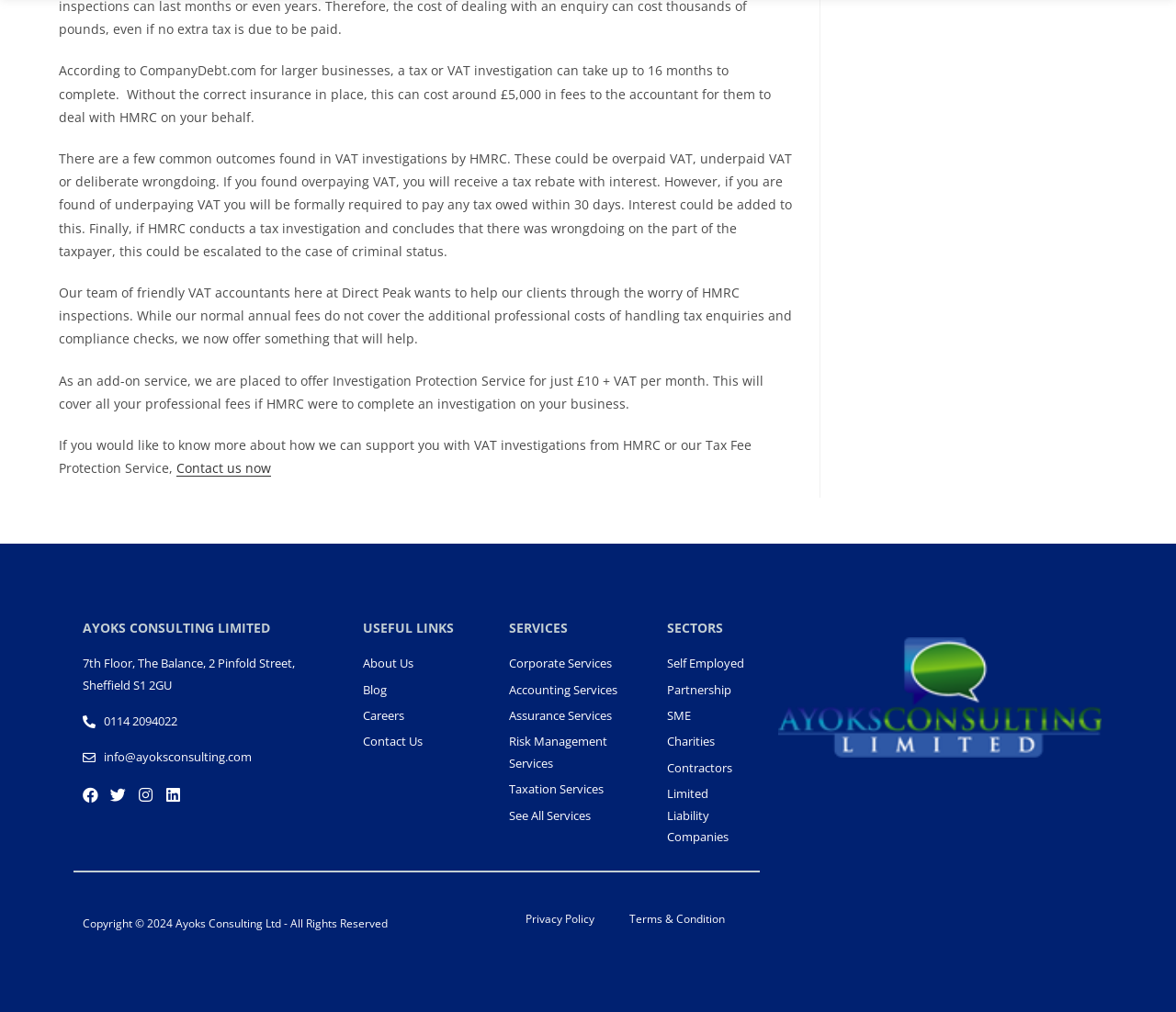Given the element description, predict the bounding box coordinates in the format (top-left x, top-left y, bottom-right x, bottom-right y), using floating point numbers between 0 and 1: Assurance Services

[0.433, 0.697, 0.551, 0.718]